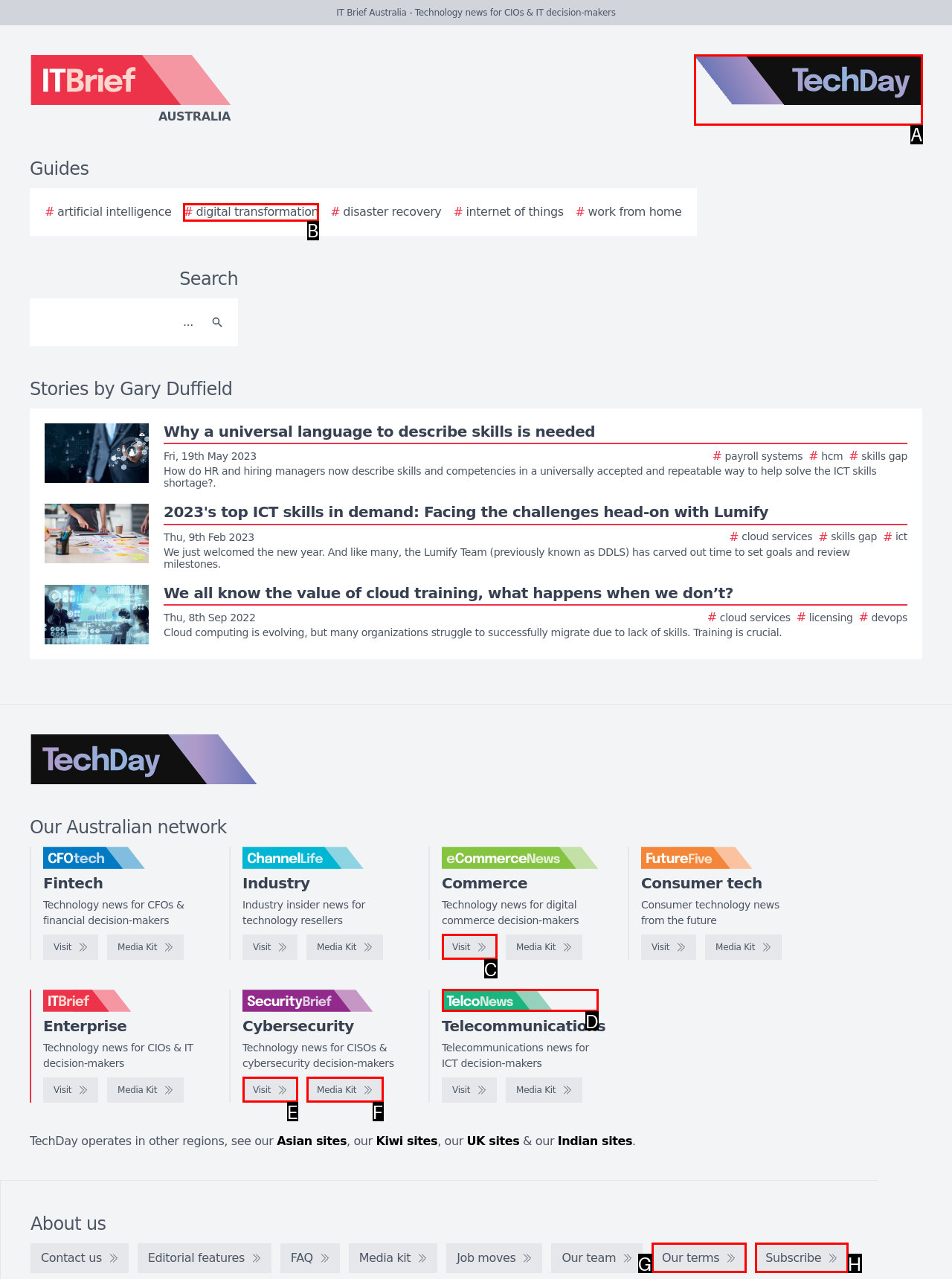Determine which element should be clicked for this task: Visit the TechDay website
Answer with the letter of the selected option.

A